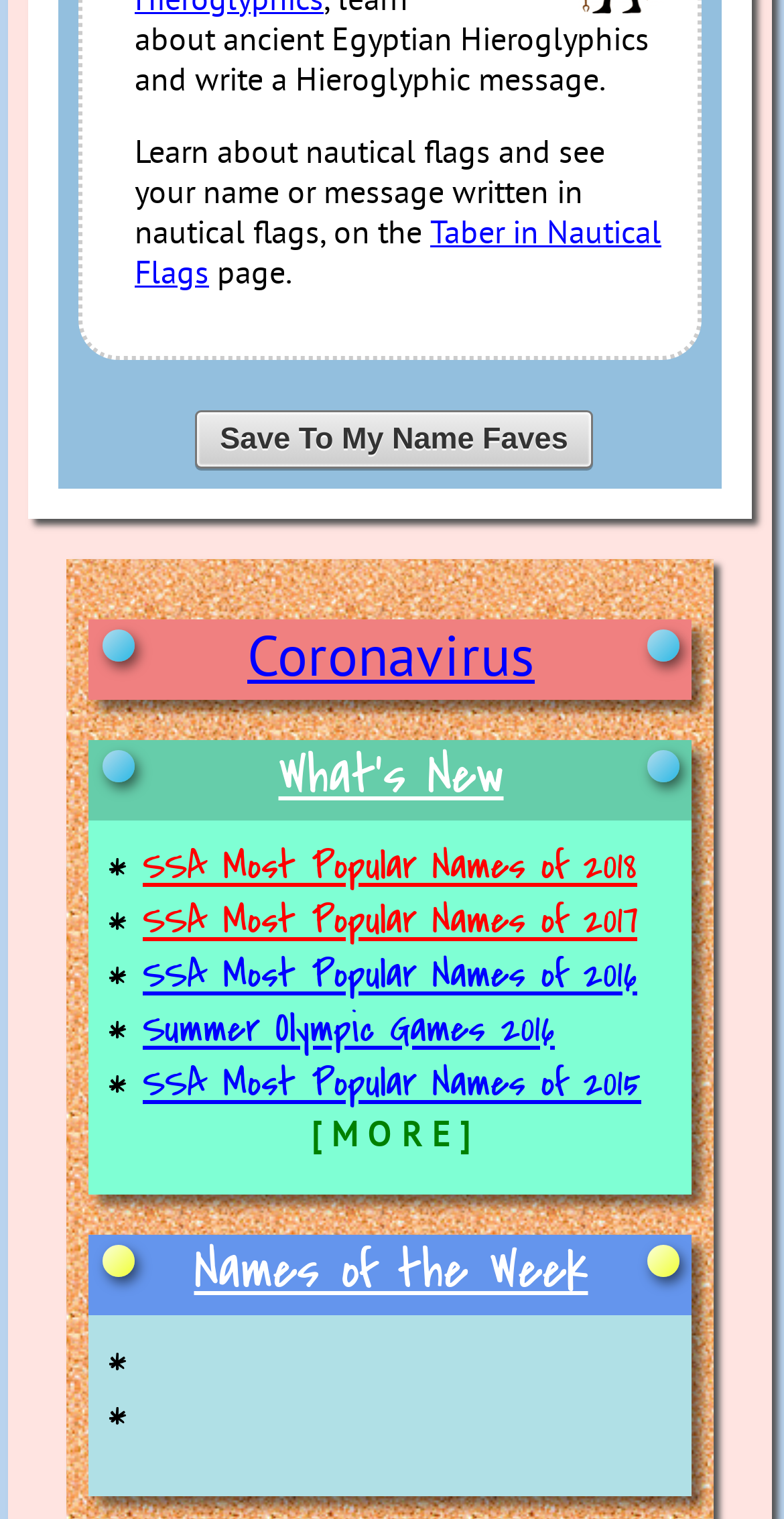Locate the bounding box coordinates of the element's region that should be clicked to carry out the following instruction: "Read about Coronavirus". The coordinates need to be four float numbers between 0 and 1, i.e., [left, top, right, bottom].

[0.315, 0.407, 0.682, 0.454]